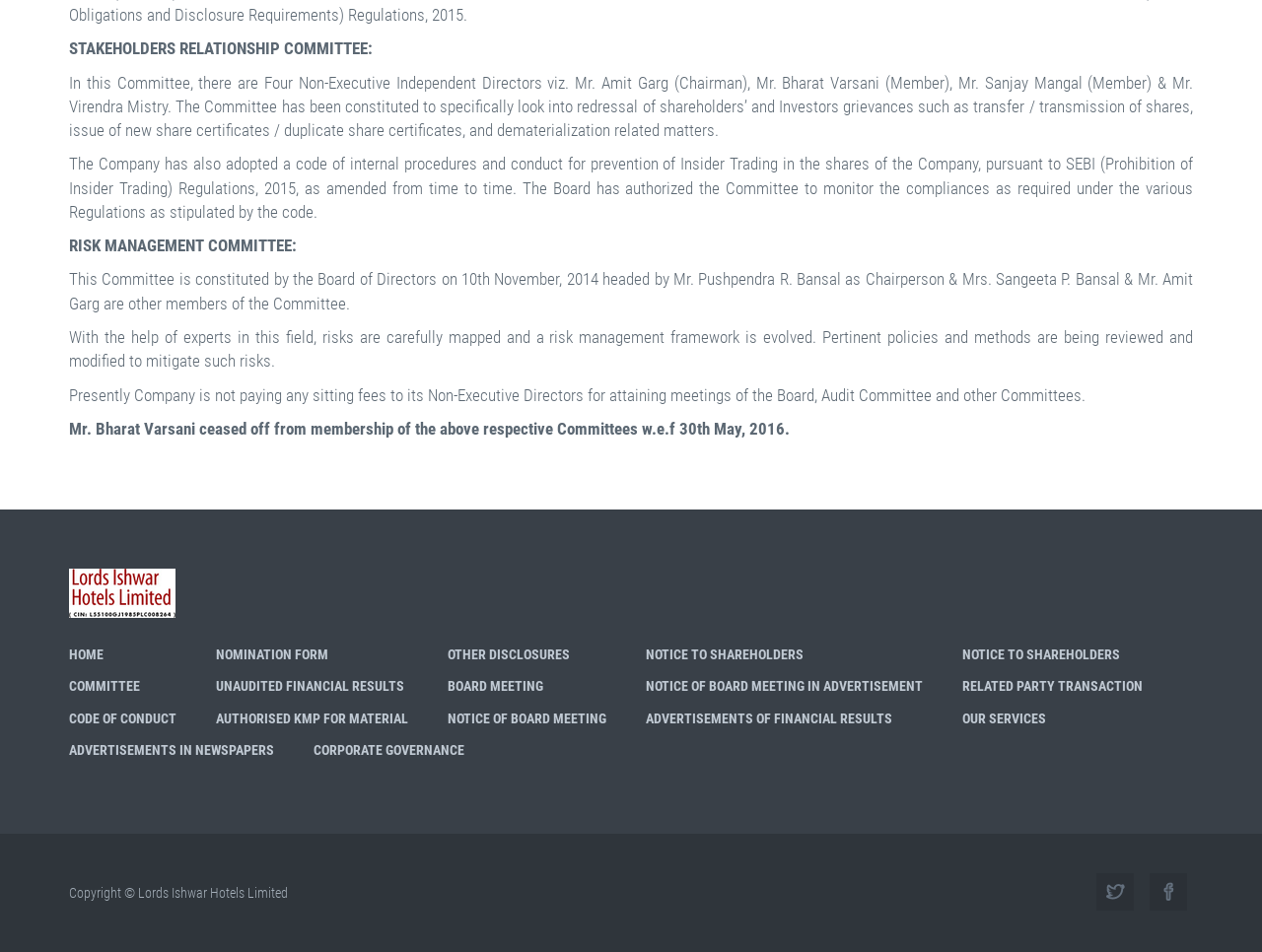Identify the bounding box for the described UI element. Provide the coordinates in (top-left x, top-left y, bottom-right x, bottom-right y) format with values ranging from 0 to 1: Advertisements of Financial Results

[0.512, 0.746, 0.707, 0.763]